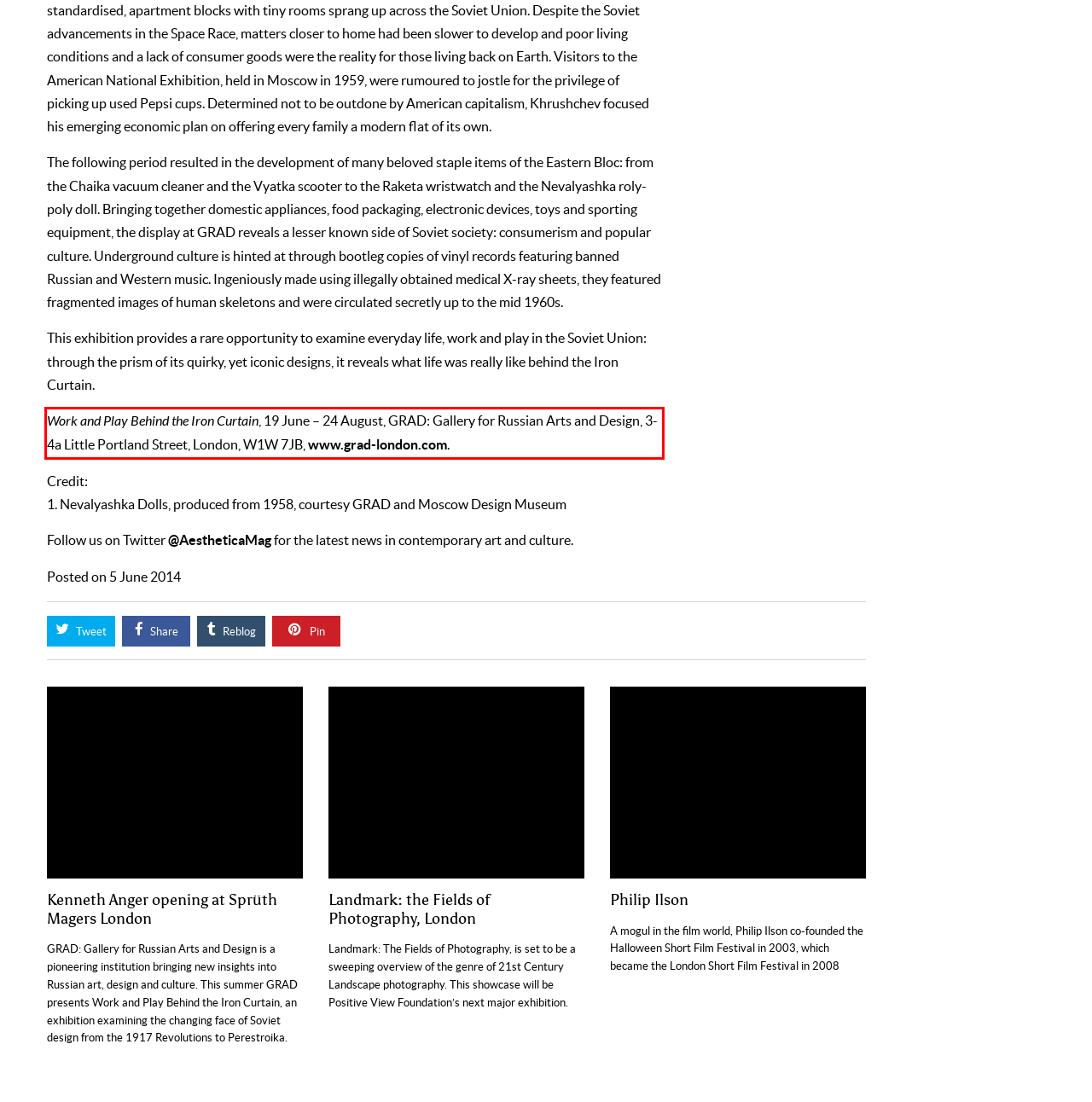Within the screenshot of the webpage, there is a red rectangle. Please recognize and generate the text content inside this red bounding box.

Work and Play Behind the Iron Curtain, 19 June – 24 August, GRAD: Gallery for Russian Arts and Design, 3-4a Little Portland Street, London, W1W 7JB, www.grad-london.com.